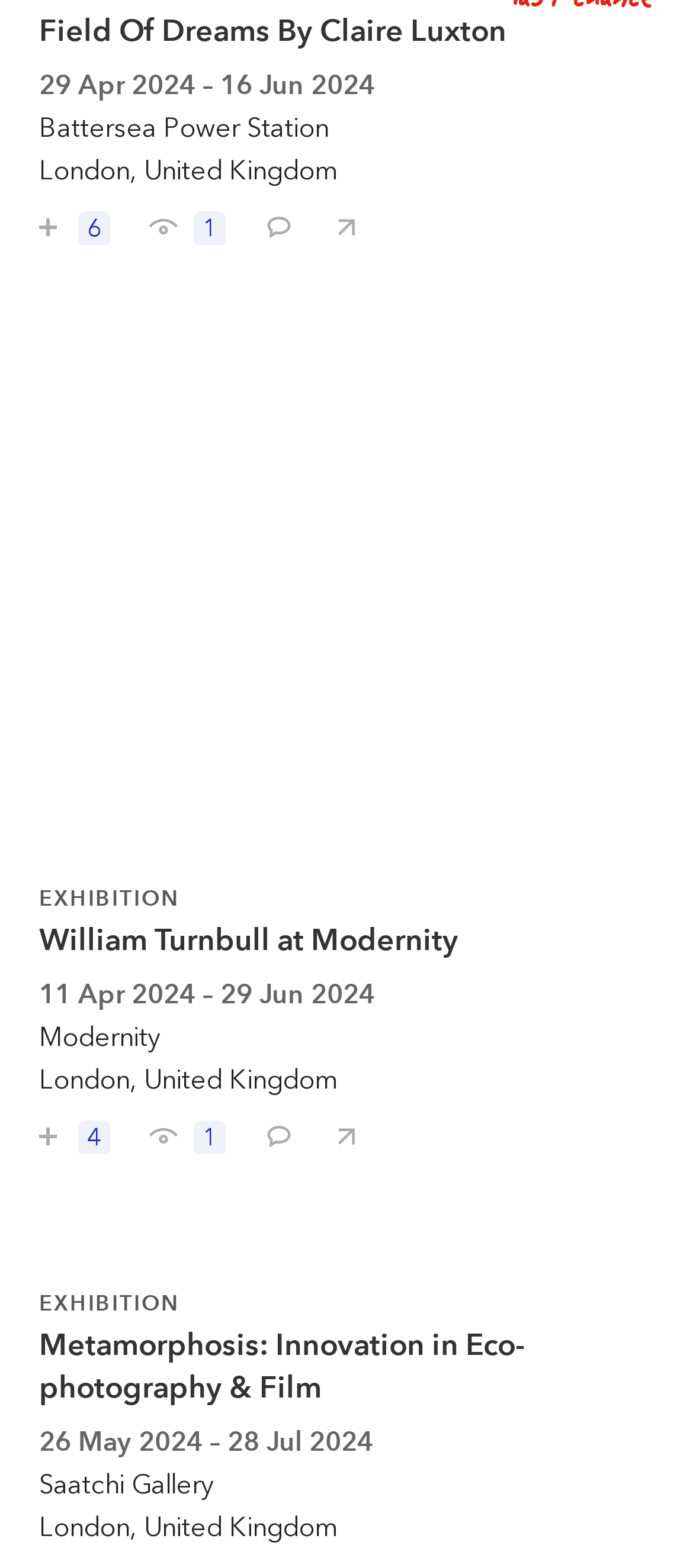How many exhibitions are listed?
Analyze the image and provide a thorough answer to the question.

I counted the number of exhibition links on the webpage, which are 'William Turnbull at Modernity', 'Metamorphosis: Innovation in Eco-photography & Film', and 'Field Of Dreams By Claire Luxton'. Therefore, there are 3 exhibitions listed.